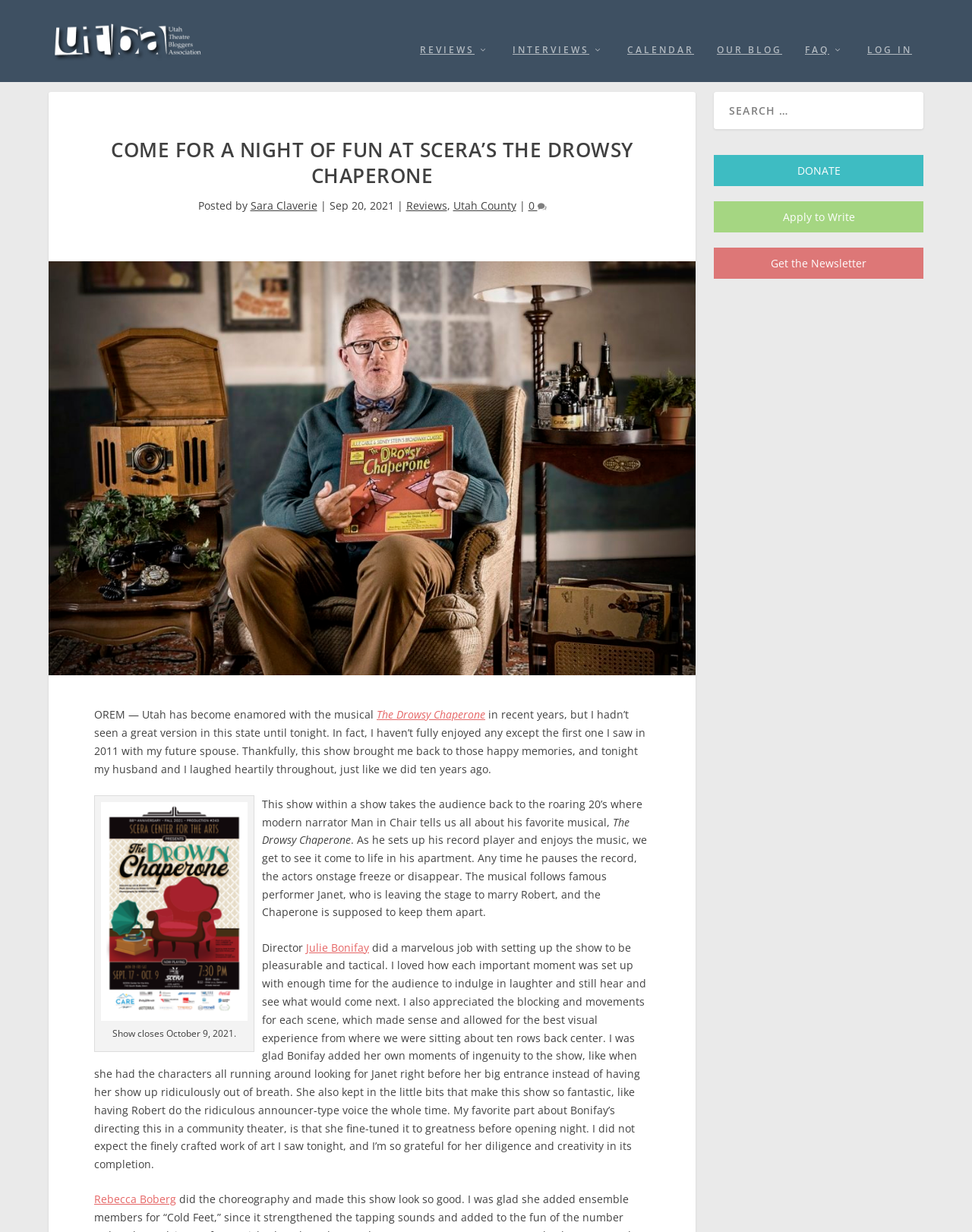Answer succinctly with a single word or phrase:
What is the location of the theater?

Utah County